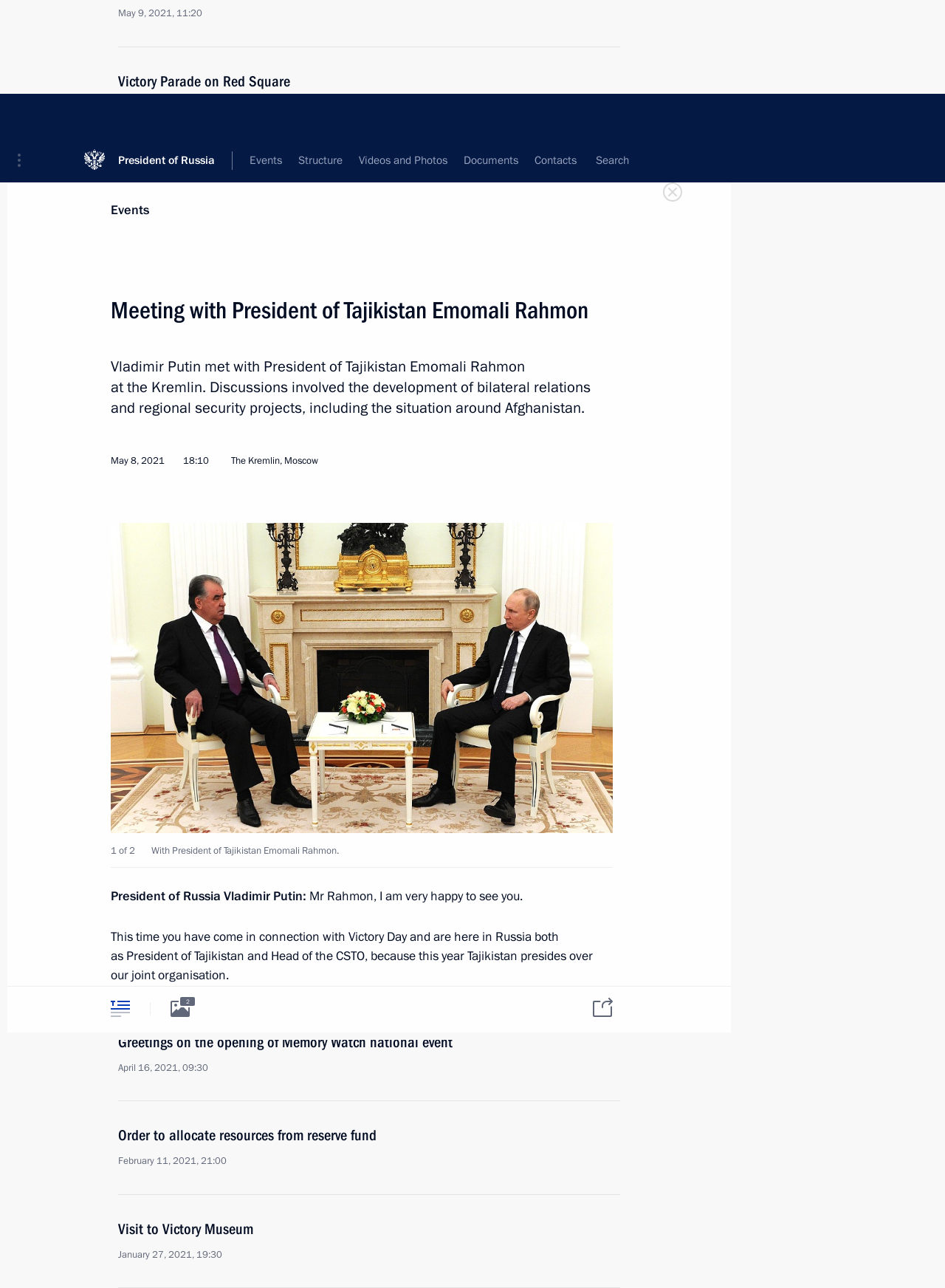What is the name of the website section?
Look at the image and respond with a one-word or short-phrase answer.

President's website sections